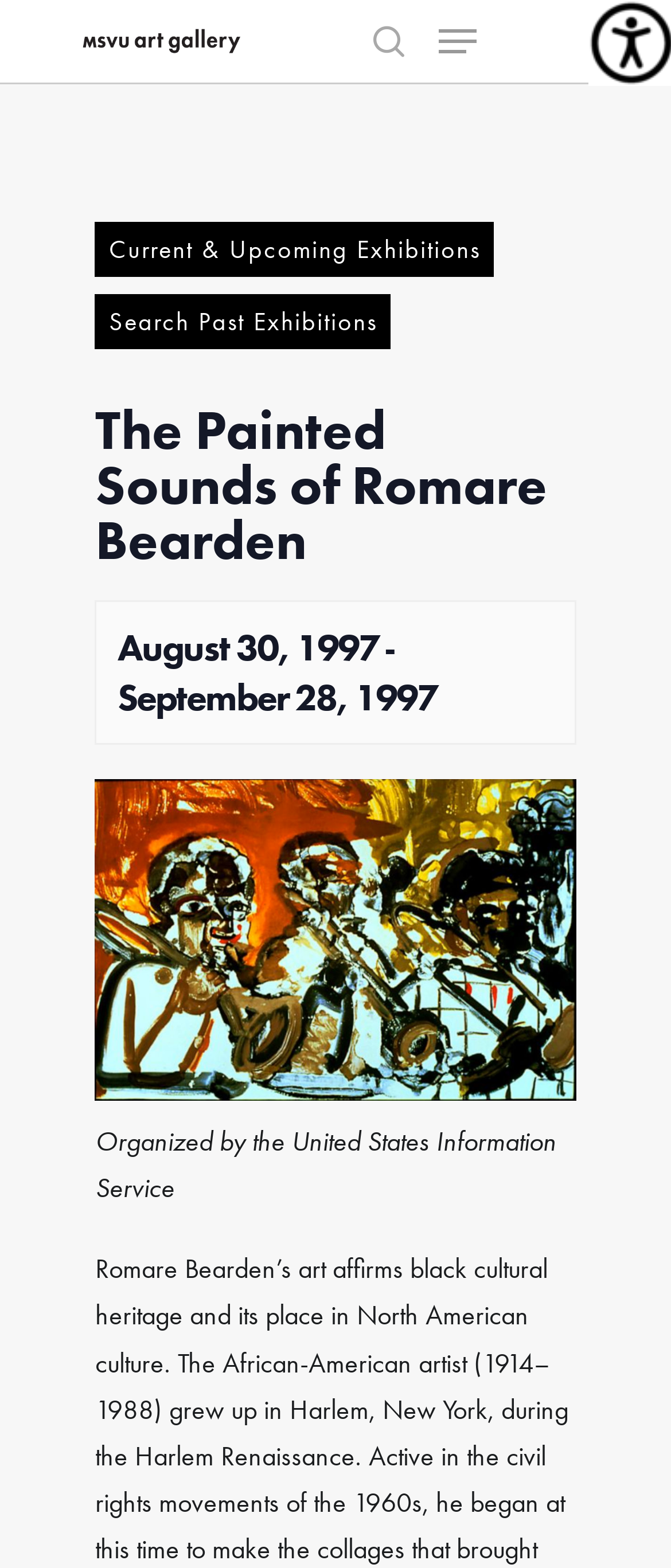Who organized the exhibition?
Refer to the image and provide a thorough answer to the question.

I found the answer by looking at the static text element with the text 'Organized by the United States Information Service' which is located at the bottom of the webpage, indicating that it is the organizer of the exhibition.